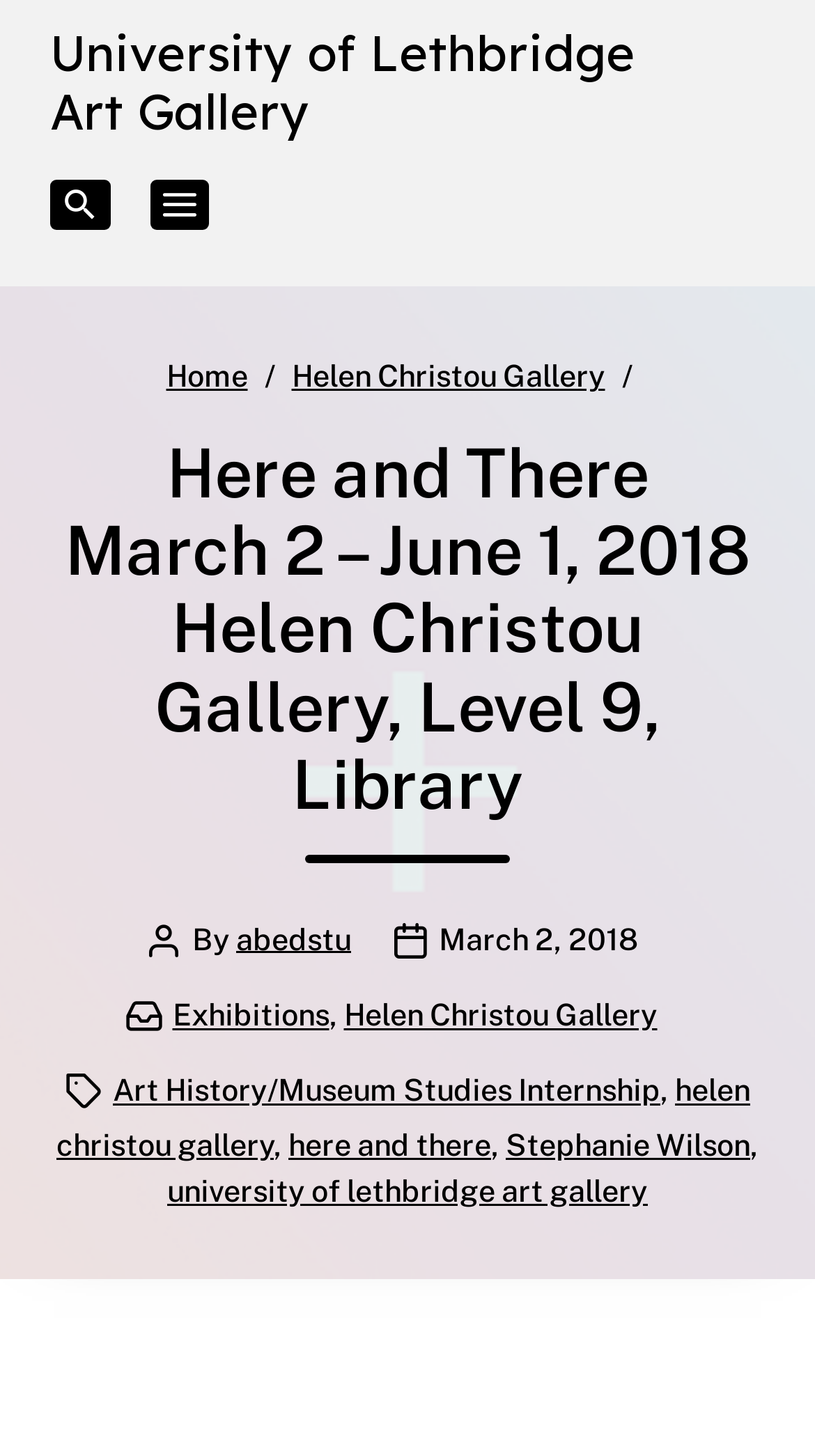Given the webpage screenshot and the description, determine the bounding box coordinates (top-left x, top-left y, bottom-right x, bottom-right y) that define the location of the UI element matching this description: here and there

[0.354, 0.774, 0.603, 0.798]